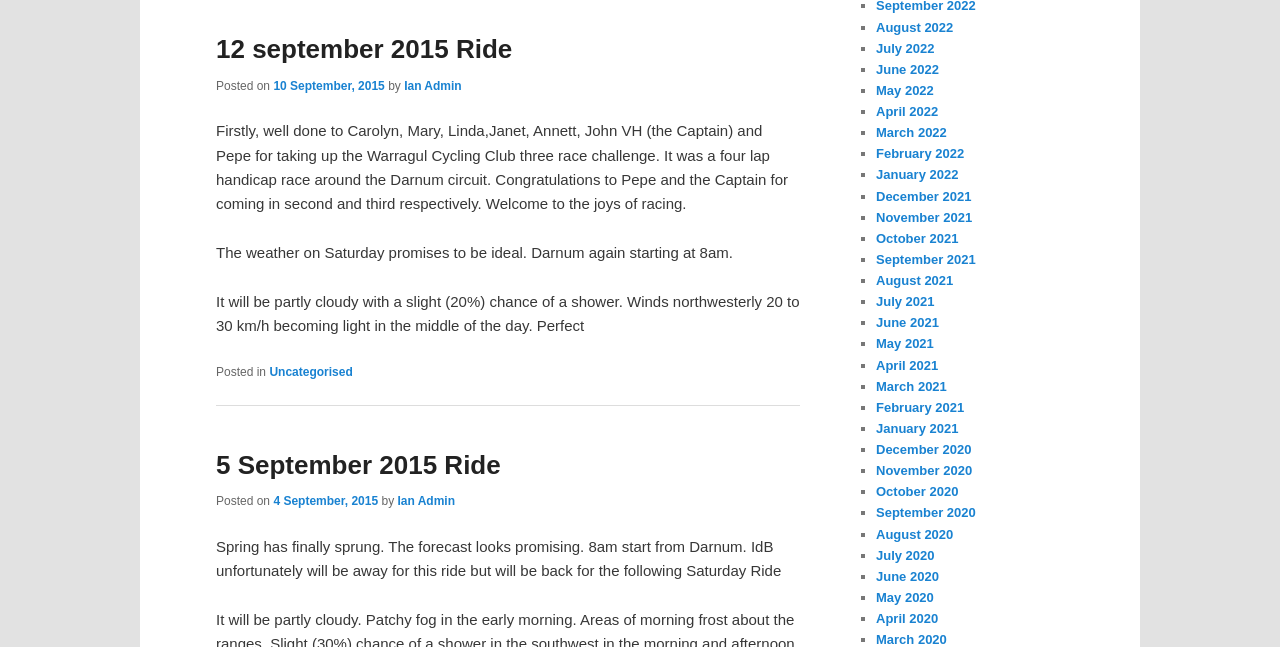Please specify the bounding box coordinates of the clickable section necessary to execute the following command: "Click the 'September 2021' link".

[0.684, 0.389, 0.762, 0.413]